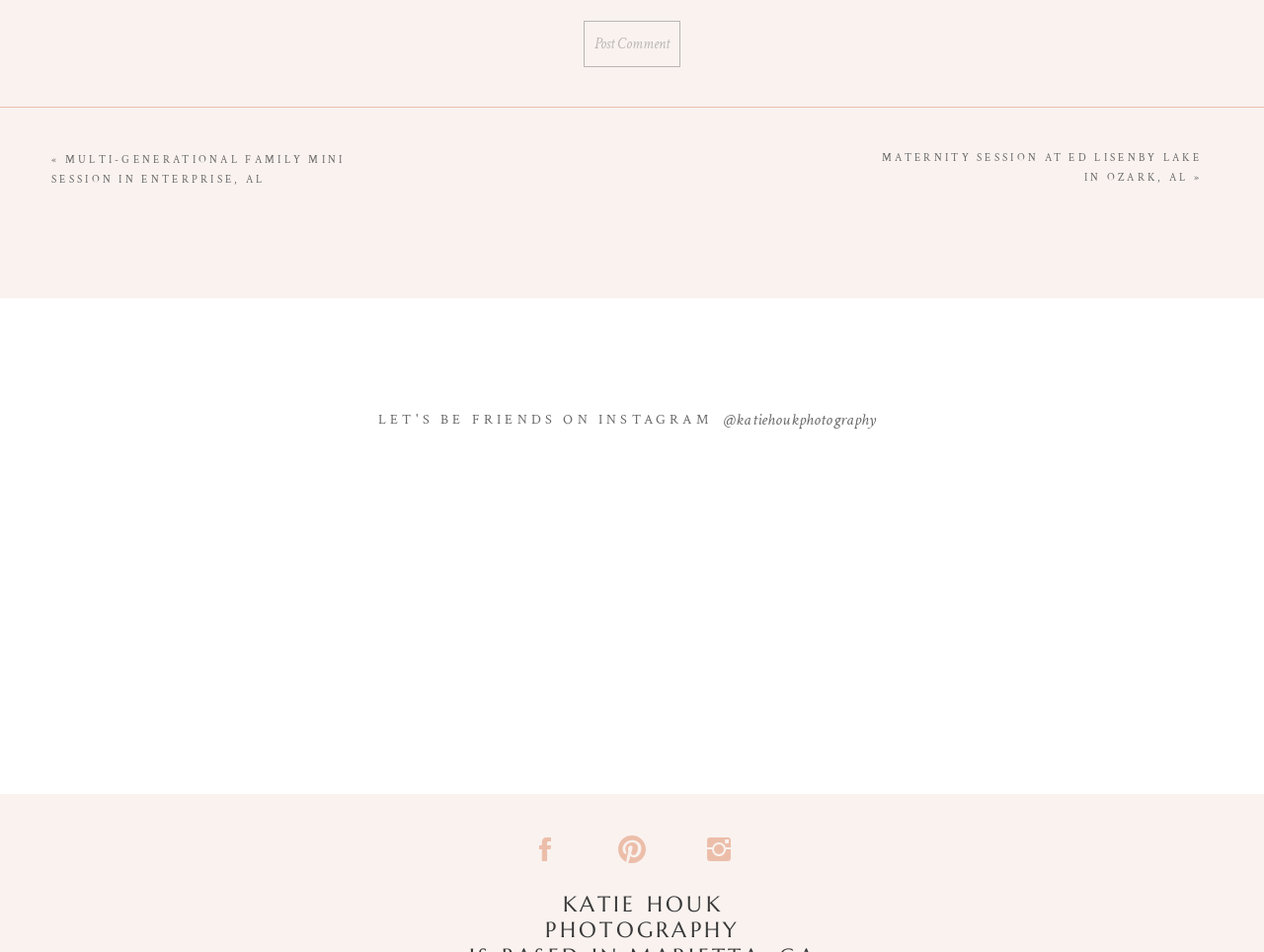What is the location of the photographer?
Answer the question with a thorough and detailed explanation.

The location of the photographer is mentioned in the heading 'KATIE HOUK PHOTOGRAPHY IS BASED IN MARIETTA, GA'.